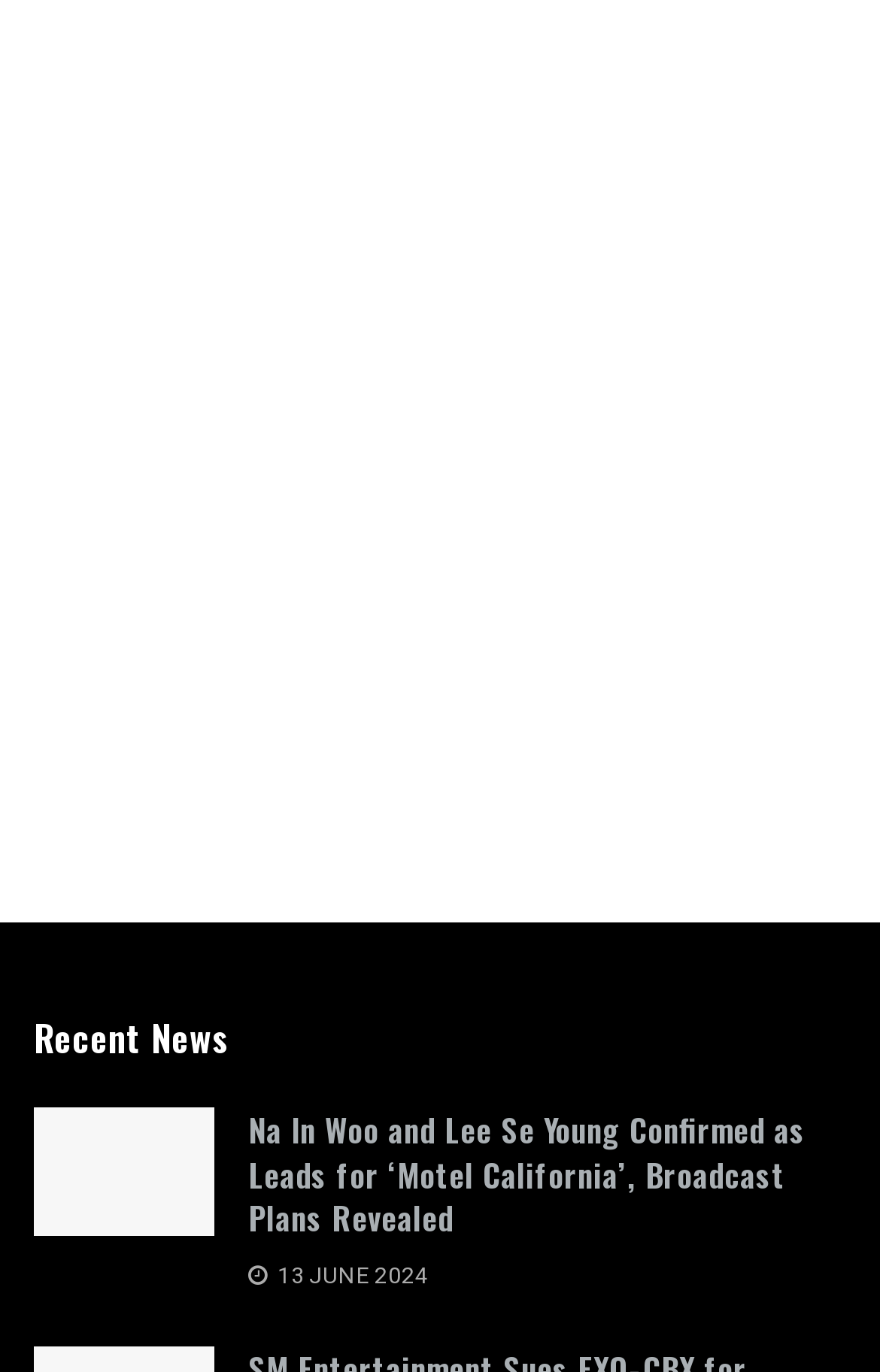When was the news article published?
Please provide a comprehensive answer to the question based on the webpage screenshot.

The publication date of the news article can be determined by looking at the static text '13 JUNE 2024' which is located below the news article title. This text provides the date when the news article was published.